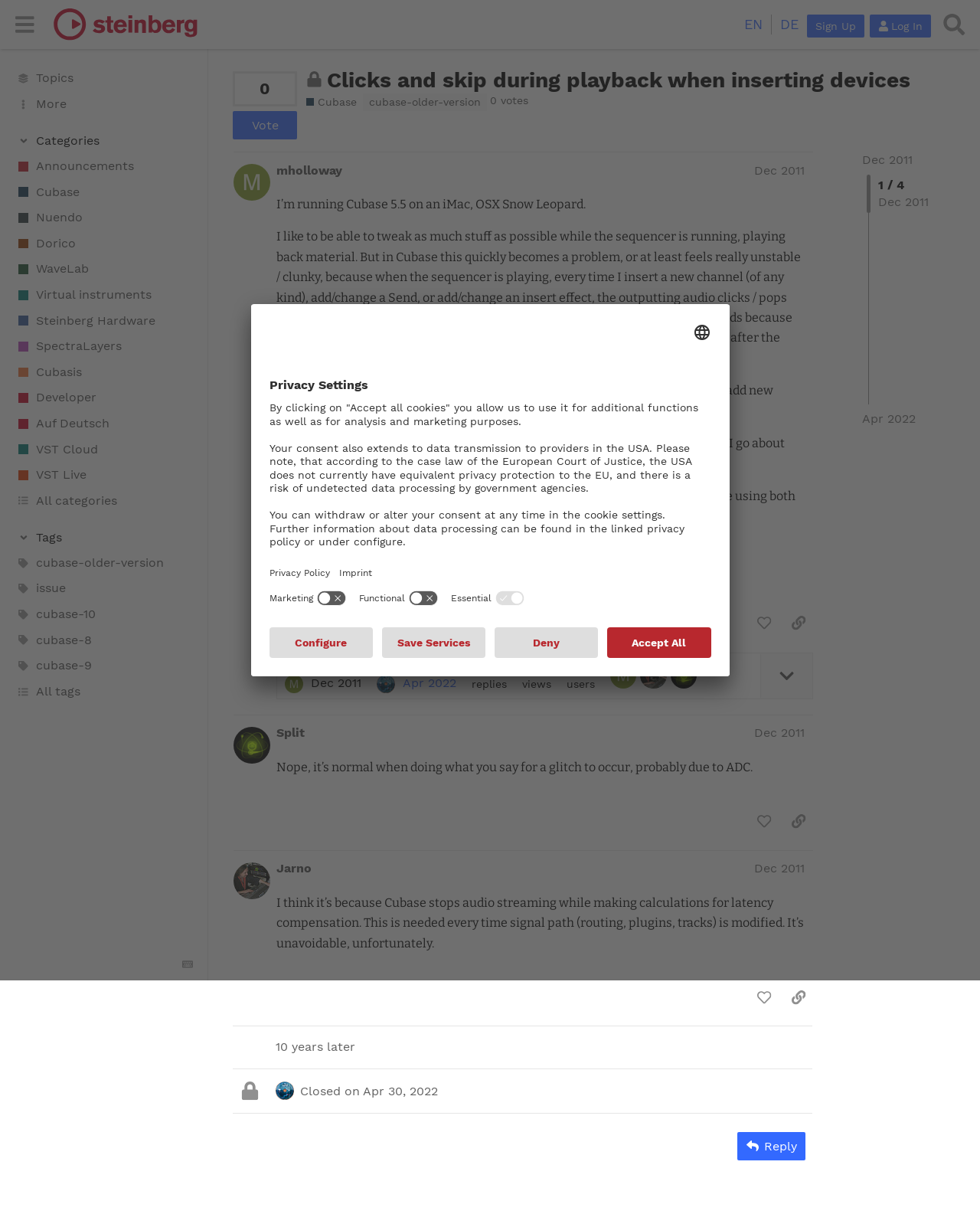Please identify and generate the text content of the webpage's main heading.

Clicks and skip during playback when inserting devices